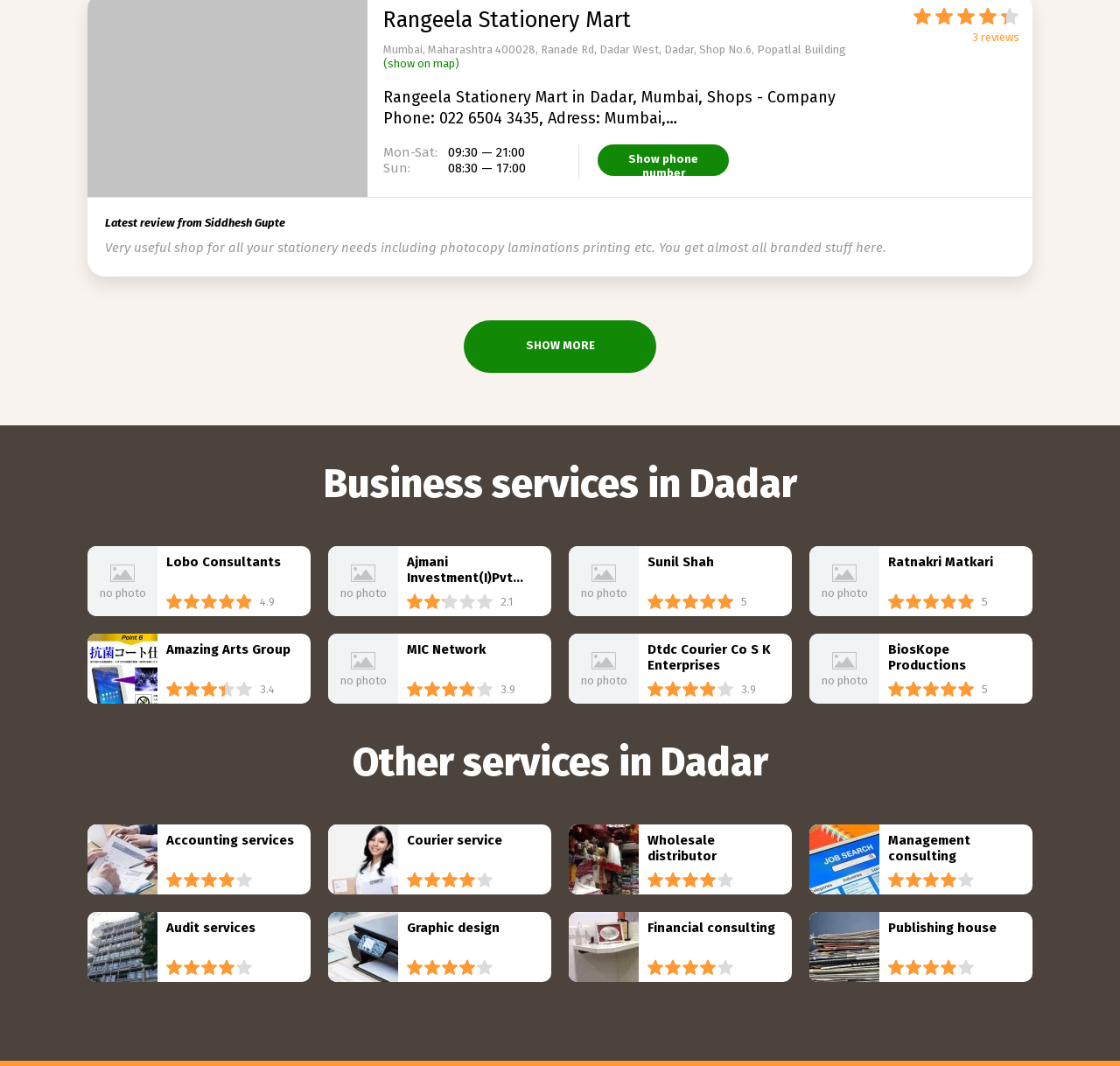Pinpoint the bounding box coordinates of the element that must be clicked to accomplish the following instruction: "Check 'Urine container' product". The coordinates should be in the format of four float numbers between 0 and 1, i.e., [left, top, right, bottom].

None